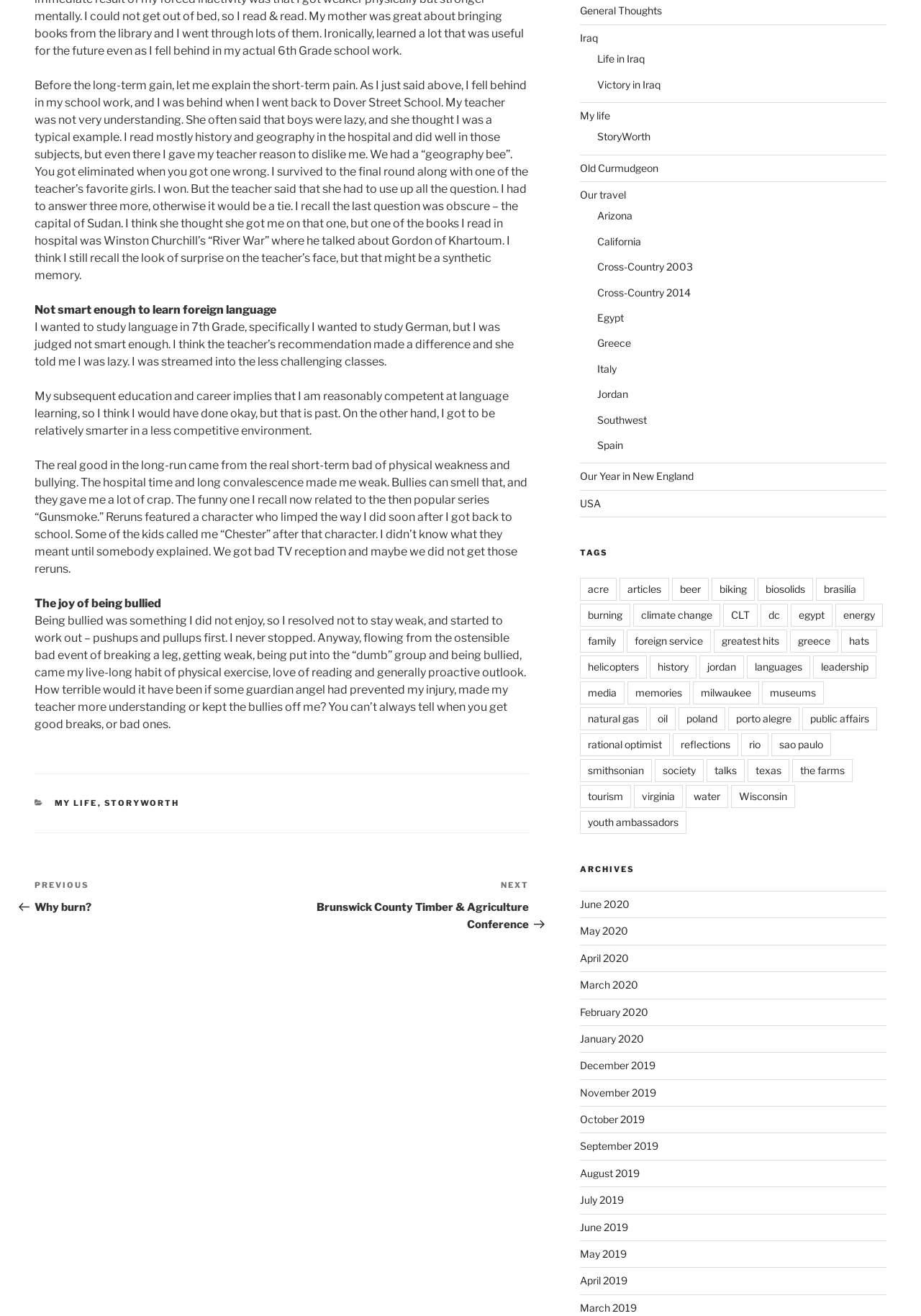What is the name of the popular series mentioned?
Using the picture, provide a one-word or short phrase answer.

Gunsmoke